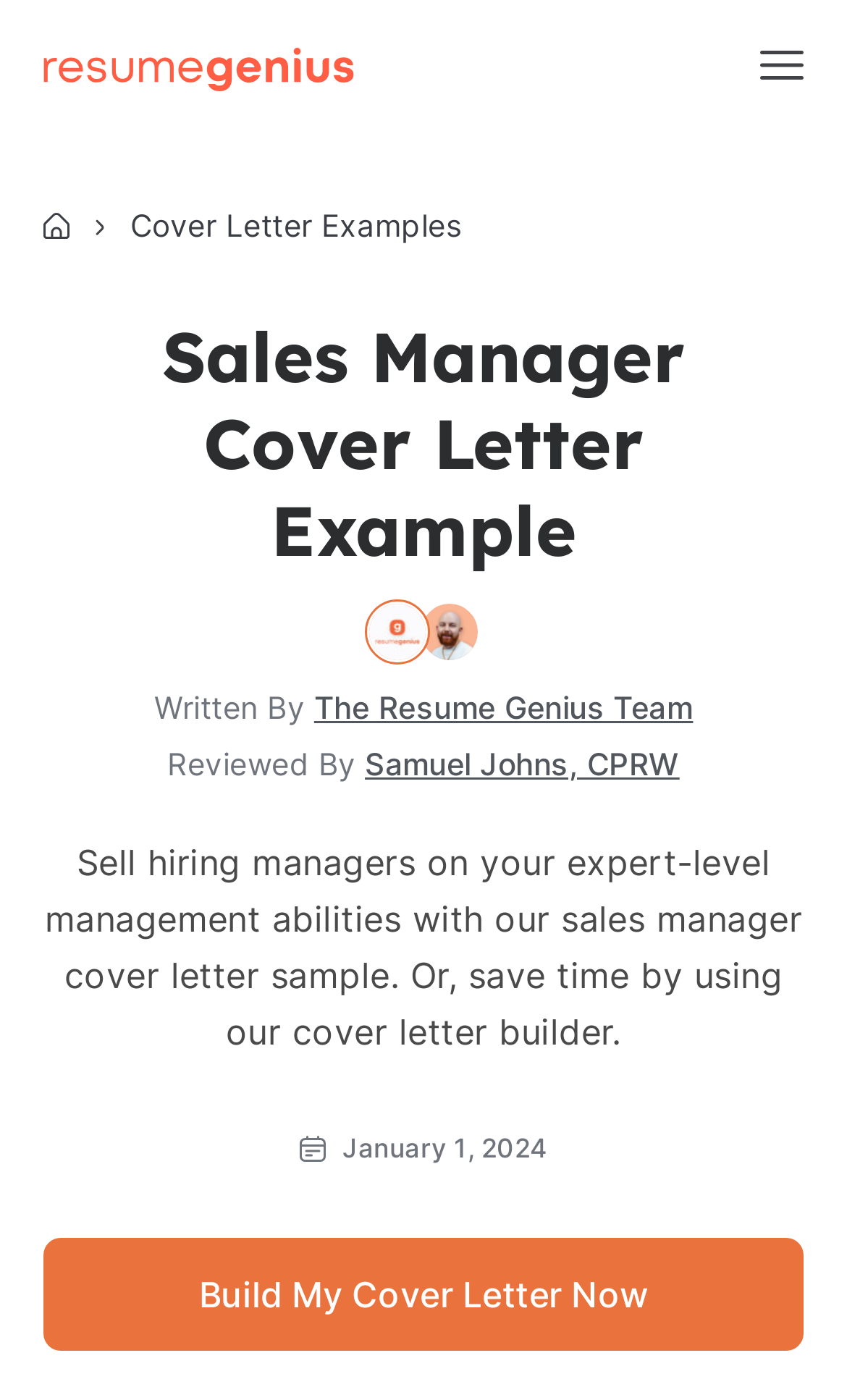Please determine the bounding box coordinates of the element's region to click in order to carry out the following instruction: "Click on the 'Cover Letter Examples' link". The coordinates should be four float numbers between 0 and 1, i.e., [left, top, right, bottom].

[0.154, 0.143, 0.545, 0.18]